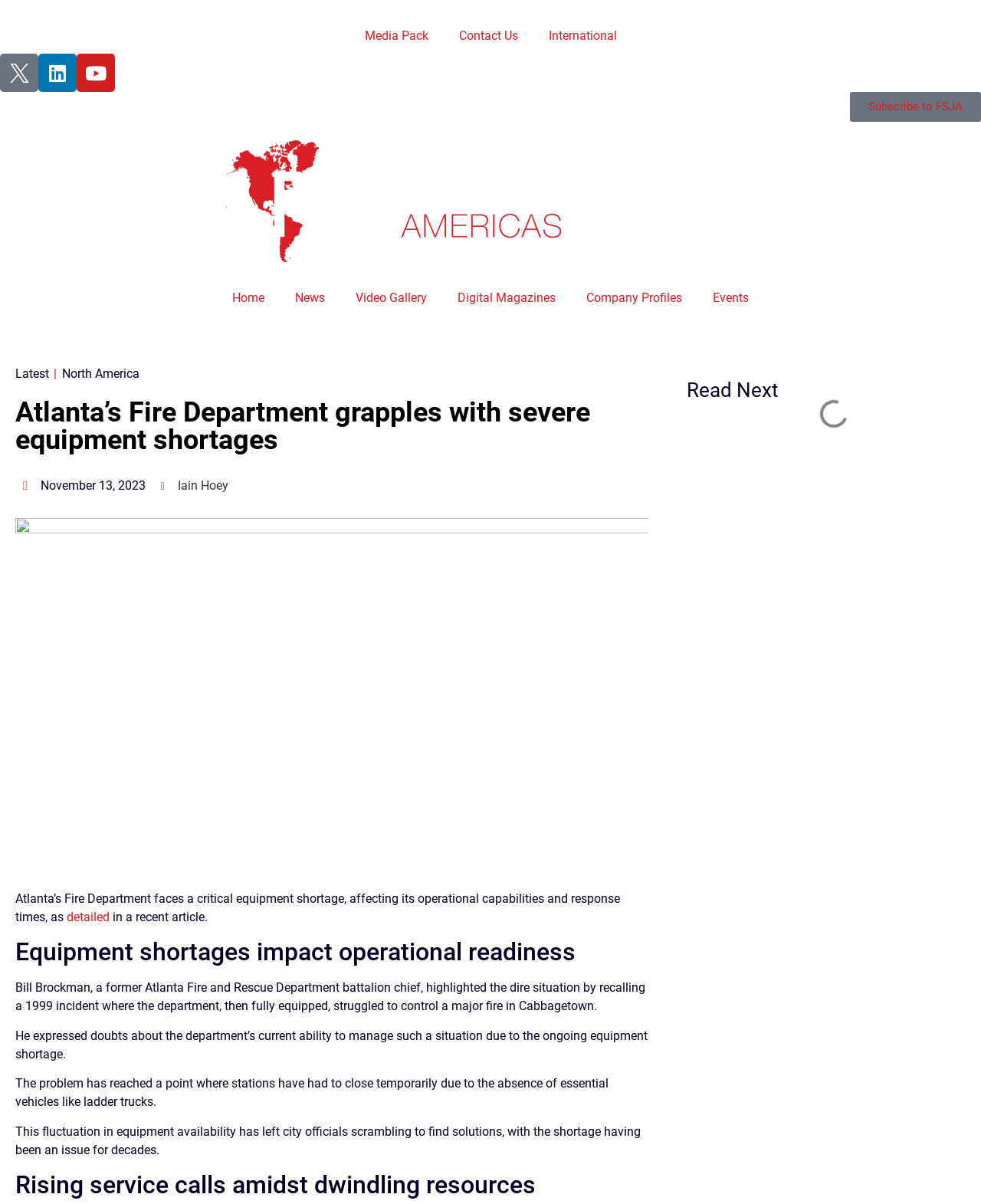Generate a thorough caption that explains the contents of the webpage.

The webpage appears to be an article from the Fire & Safety Journal Americas, with a focus on Atlanta's Fire Department facing critical equipment shortages. At the top of the page, there are several links to other sections of the website, including "Media Pack", "Contact Us", and "International". Below these links, there is a row of social media icons, including LinkedIn and YouTube.

To the left of the social media icons, there is a small image, and next to it, a link to "FSJA Red" with an accompanying image. Above this section, there is a main navigation menu with links to "Home", "News", "Video Gallery", "Digital Magazines", "Company Profiles", and "Events".

The main article begins with a heading that reads "Atlanta’s Fire Department grapples with severe equipment shortages". Below this, there is a subheading with the date "November 13, 2023" and the author's name, "Iain Hoey". The article itself is divided into several sections, each with its own heading. The first section describes the equipment shortage and its impact on the fire department's operational capabilities and response times.

The article continues with quotes from Bill Brockman, a former Atlanta Fire and Rescue Department battalion chief, who highlights the severity of the situation. The text explains how the equipment shortage has led to stations closing temporarily and city officials struggling to find solutions.

There are a total of four headings in the article, including "Equipment shortages impact operational readiness" and "Rising service calls amidst dwindling resources". At the bottom of the page, there is a "Read Next" section, which suggests that there are more articles to read on the topic.